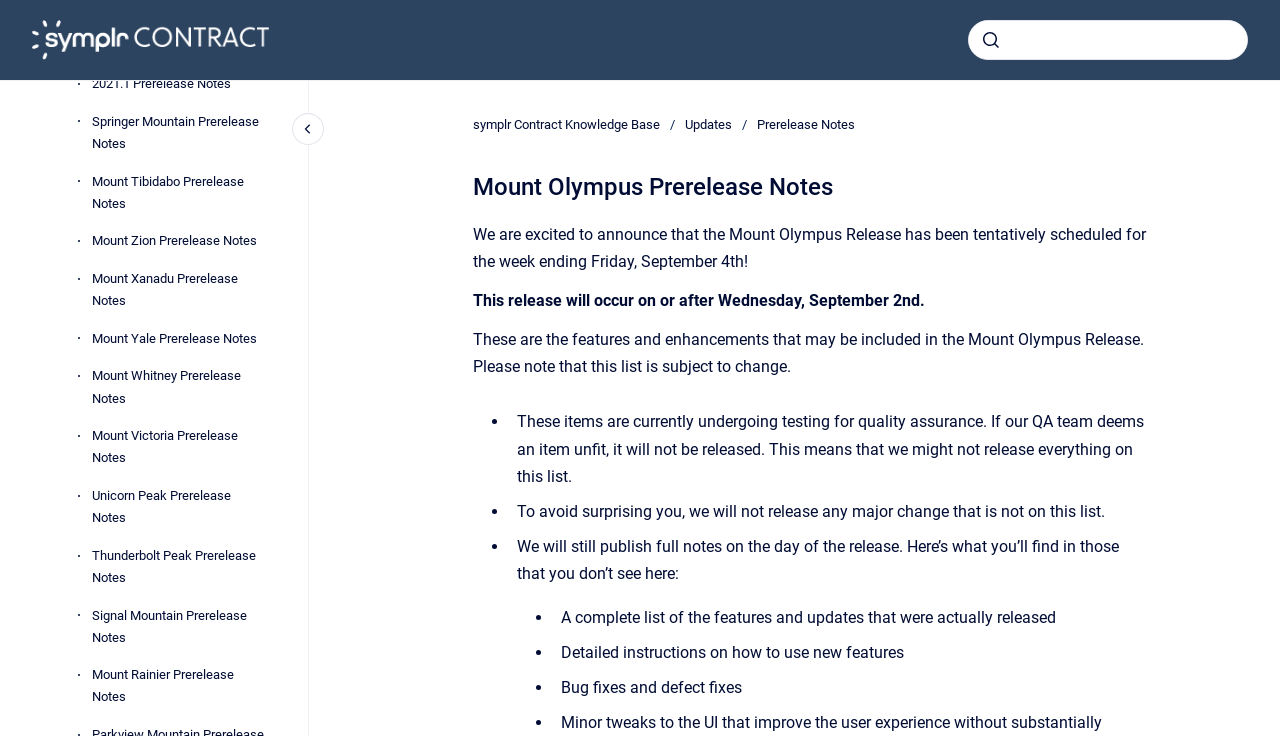Find the bounding box coordinates of the area that needs to be clicked in order to achieve the following instruction: "search". The coordinates should be specified as four float numbers between 0 and 1, i.e., [left, top, right, bottom].

[0.756, 0.027, 0.975, 0.082]